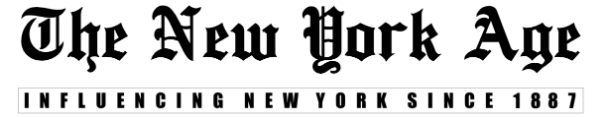What is the year mentioned in the tagline?
Using the picture, provide a one-word or short phrase answer.

1887